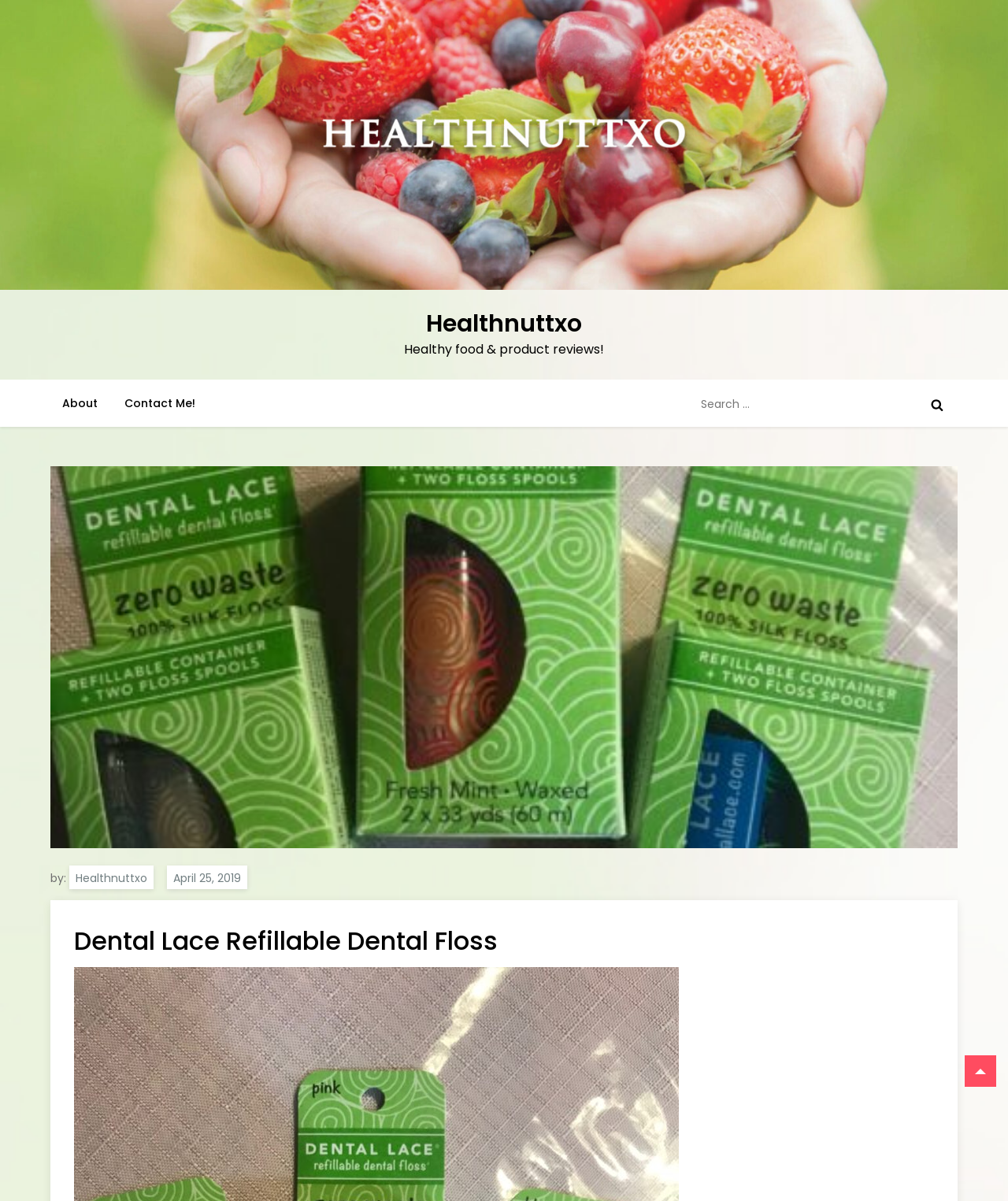Please locate the bounding box coordinates of the element that should be clicked to complete the given instruction: "read the Dental Lace Refillable Dental Floss review".

[0.073, 0.769, 0.927, 0.799]